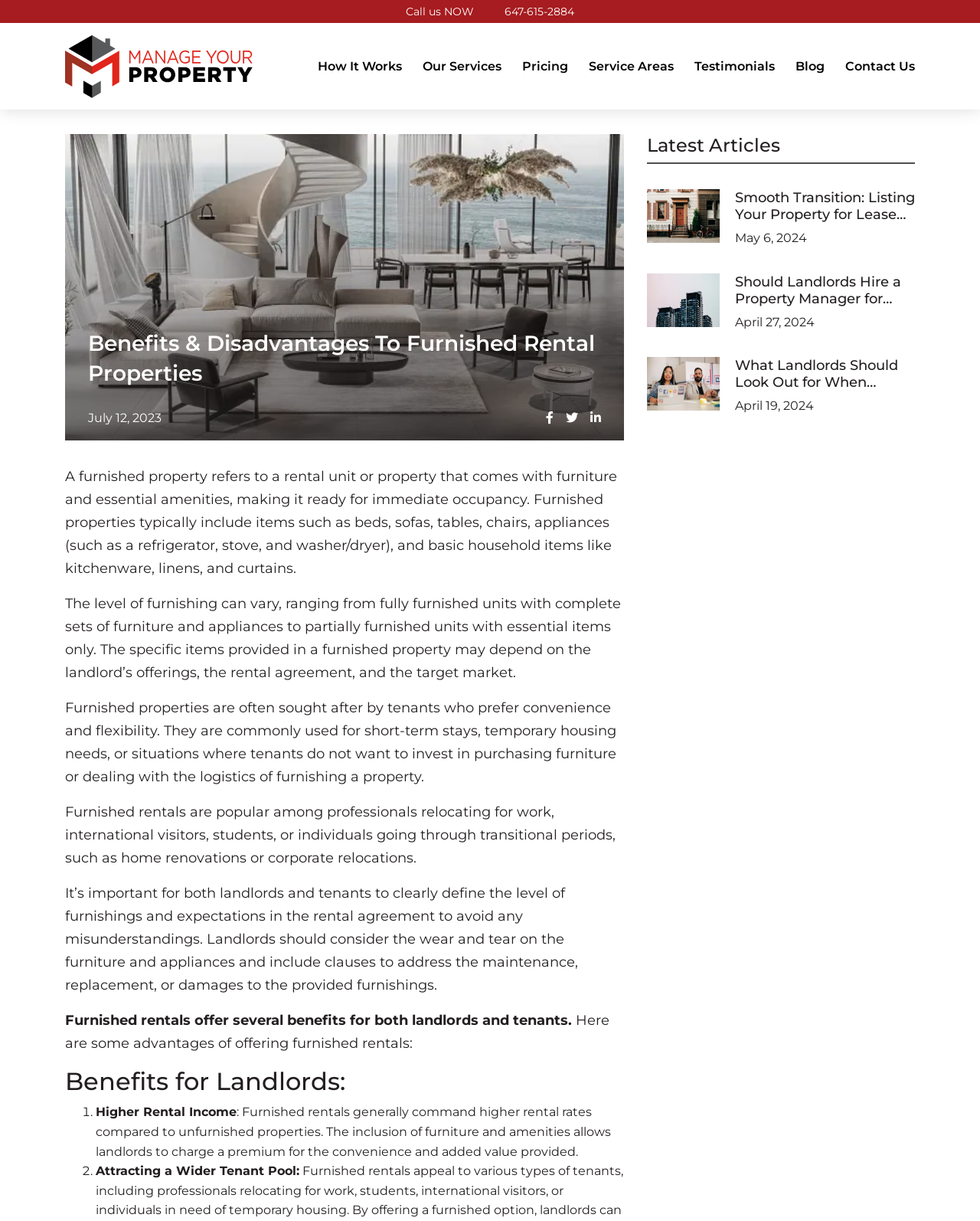What is the date of the latest article?
Using the image as a reference, answer the question in detail.

I found the date of the latest article by looking at the 'Latest Articles' section, where it lists several articles with their corresponding dates. The latest article has a date of 'May 6, 2024'.